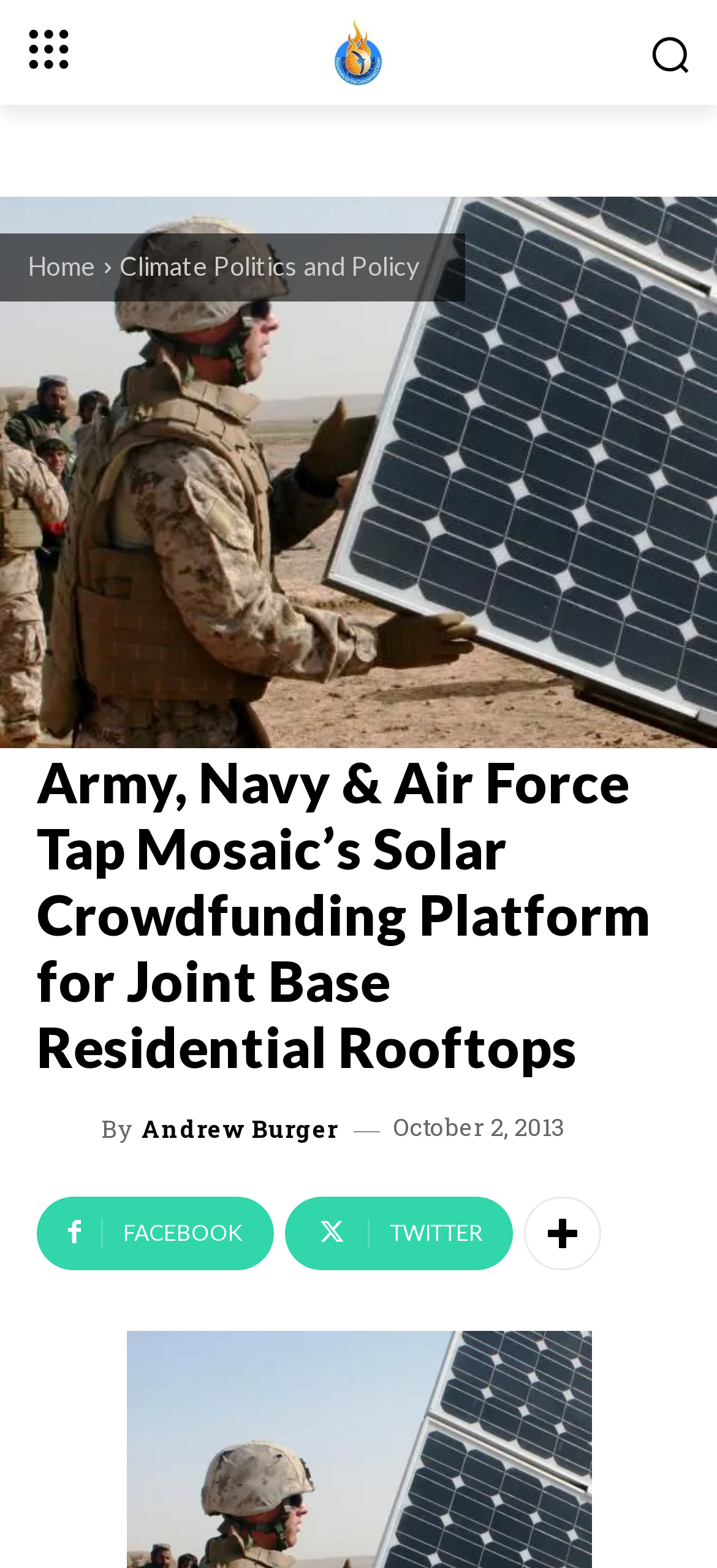What is the name of the organization mentioned in the top navigation bar?
Ensure your answer is thorough and detailed.

I found the name of the organization by looking at the link element with the text 'GWiR' which is located in the top navigation bar.